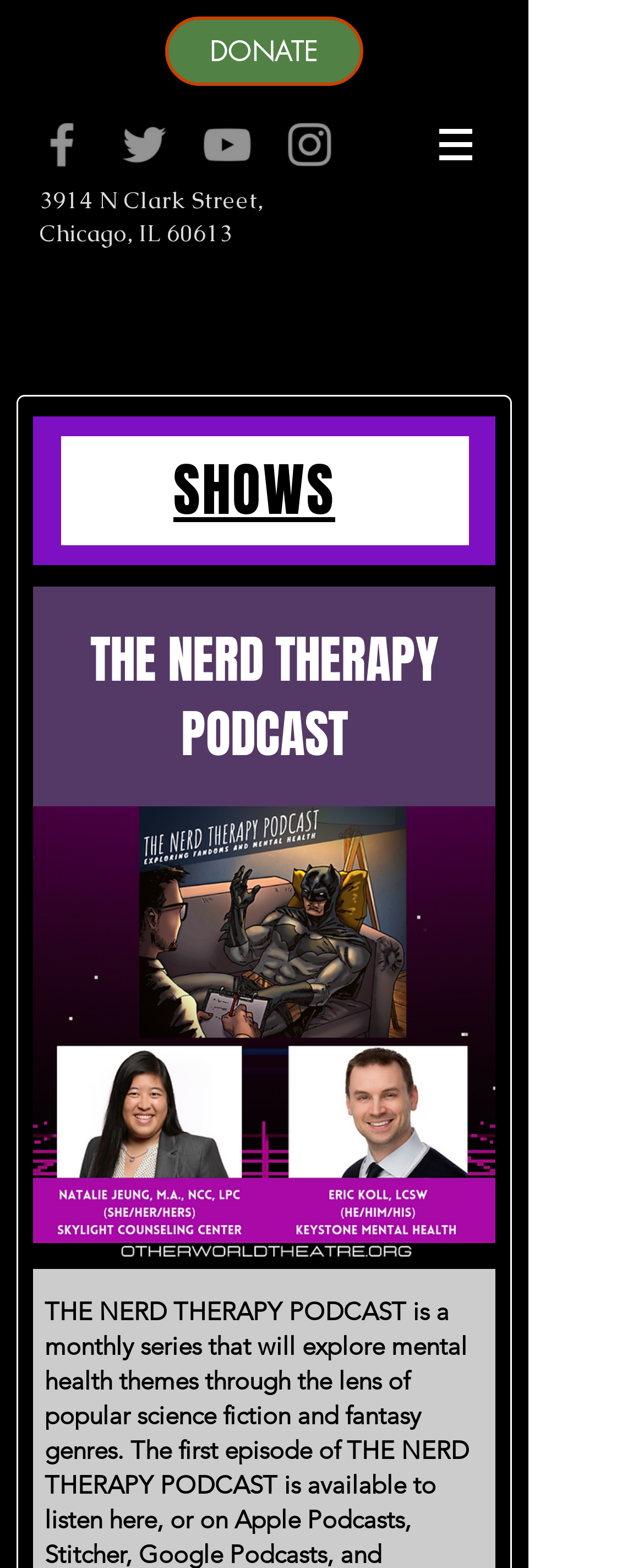Provide a one-word or brief phrase answer to the question:
What is the address of the Otherworld Theatre Company?

3914 N Clark Street, Chicago, IL 60613